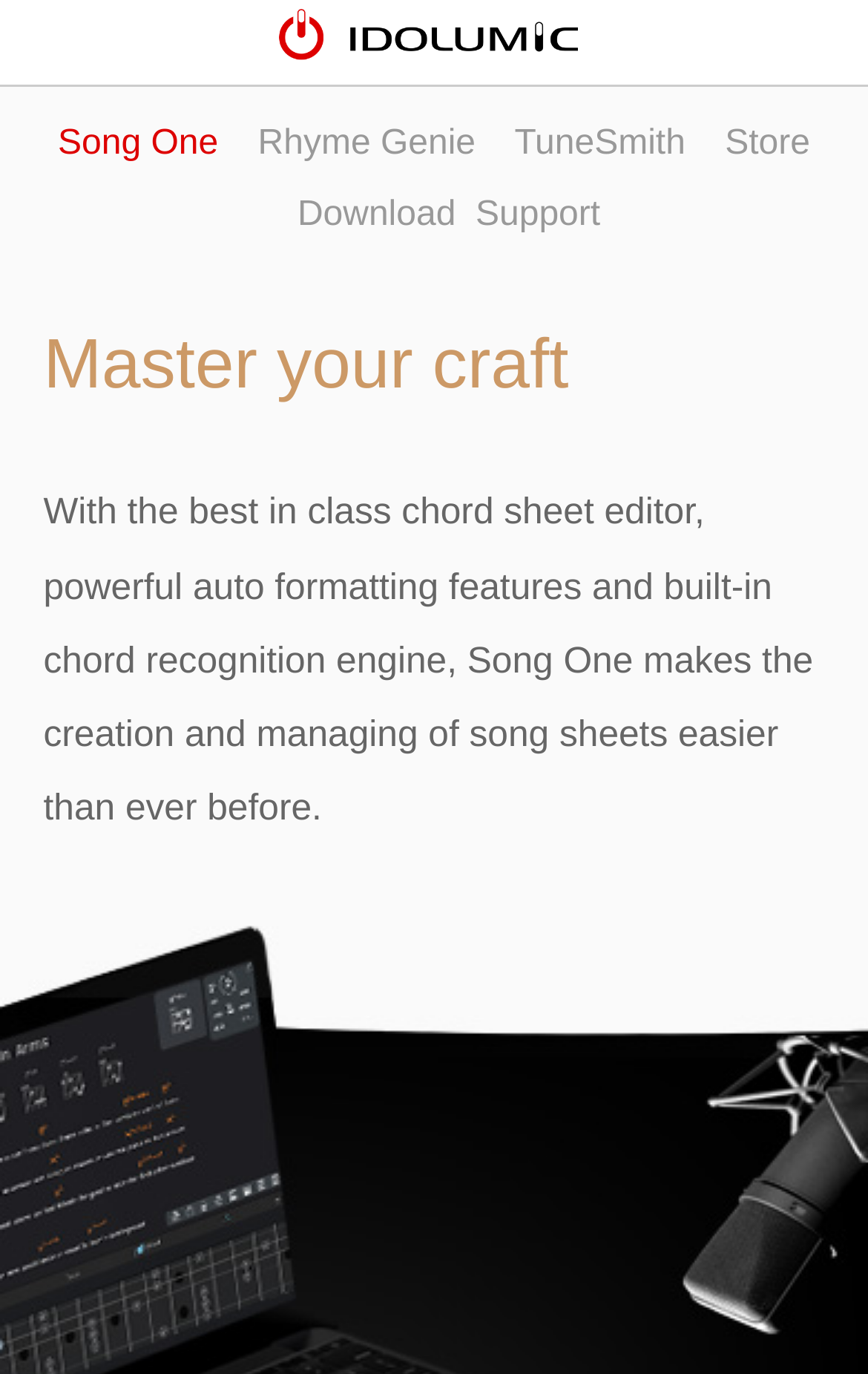Extract the bounding box coordinates of the UI element described by: "Song One". The coordinates should include four float numbers ranging from 0 to 1, e.g., [left, top, right, bottom].

[0.067, 0.091, 0.251, 0.118]